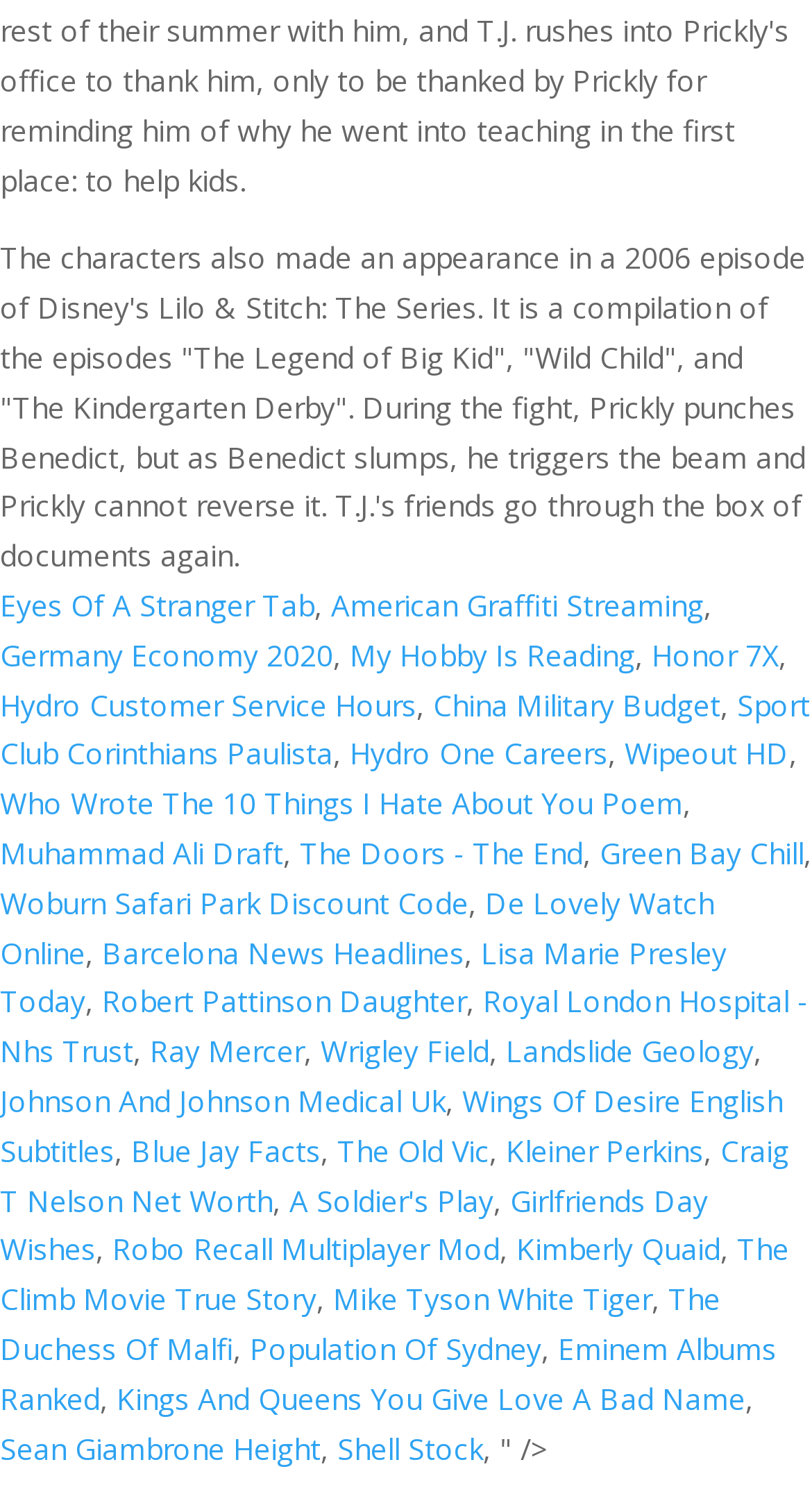Bounding box coordinates are to be given in the format (top-left x, top-left y, bottom-right x, bottom-right y). All values must be floating point numbers between 0 and 1. Provide the bounding box coordinate for the UI element described as: China Military Budget

[0.533, 0.458, 0.887, 0.485]